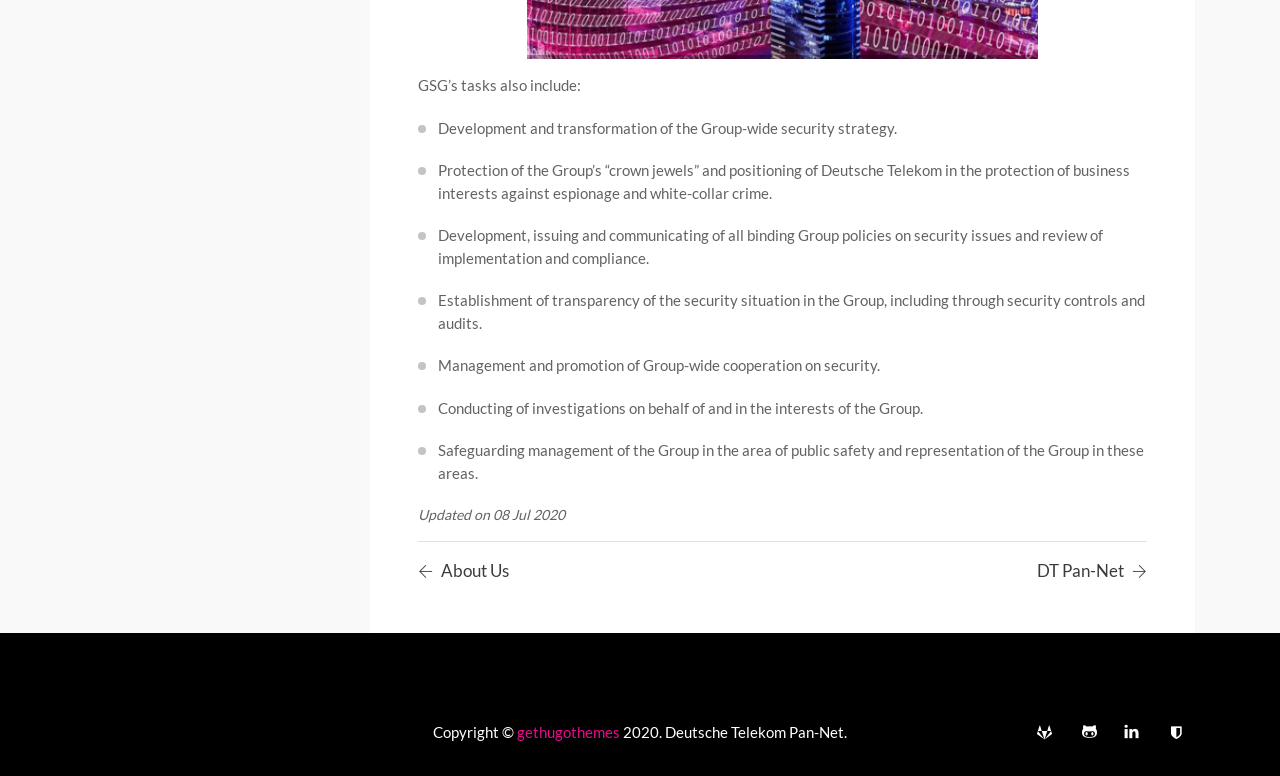Determine the bounding box coordinates (top-left x, top-left y, bottom-right x, bottom-right y) of the UI element described in the following text: Video Editing Tool

None